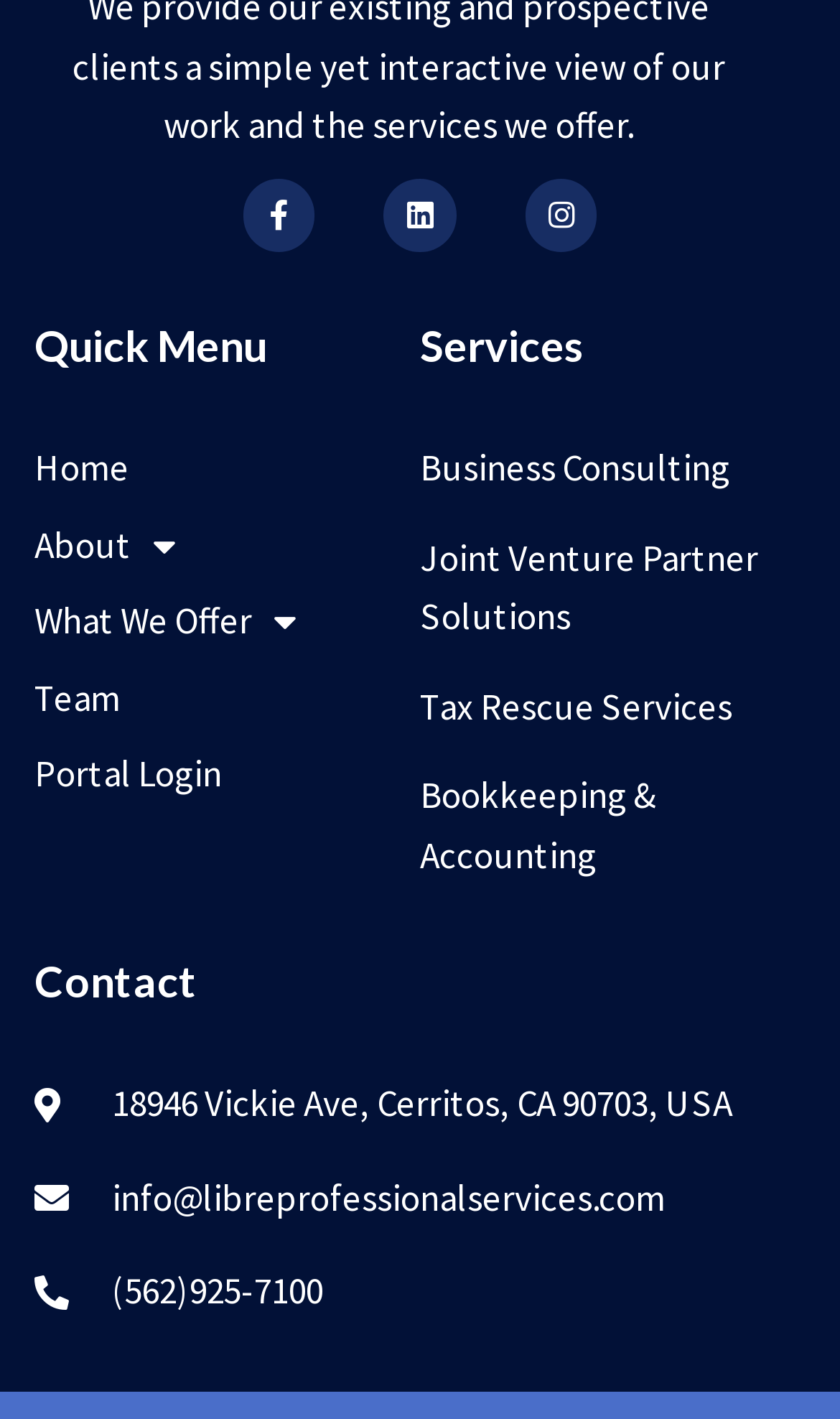Please give the bounding box coordinates of the area that should be clicked to fulfill the following instruction: "Click on Facebook link". The coordinates should be in the format of four float numbers from 0 to 1, i.e., [left, top, right, bottom].

[0.289, 0.126, 0.375, 0.177]